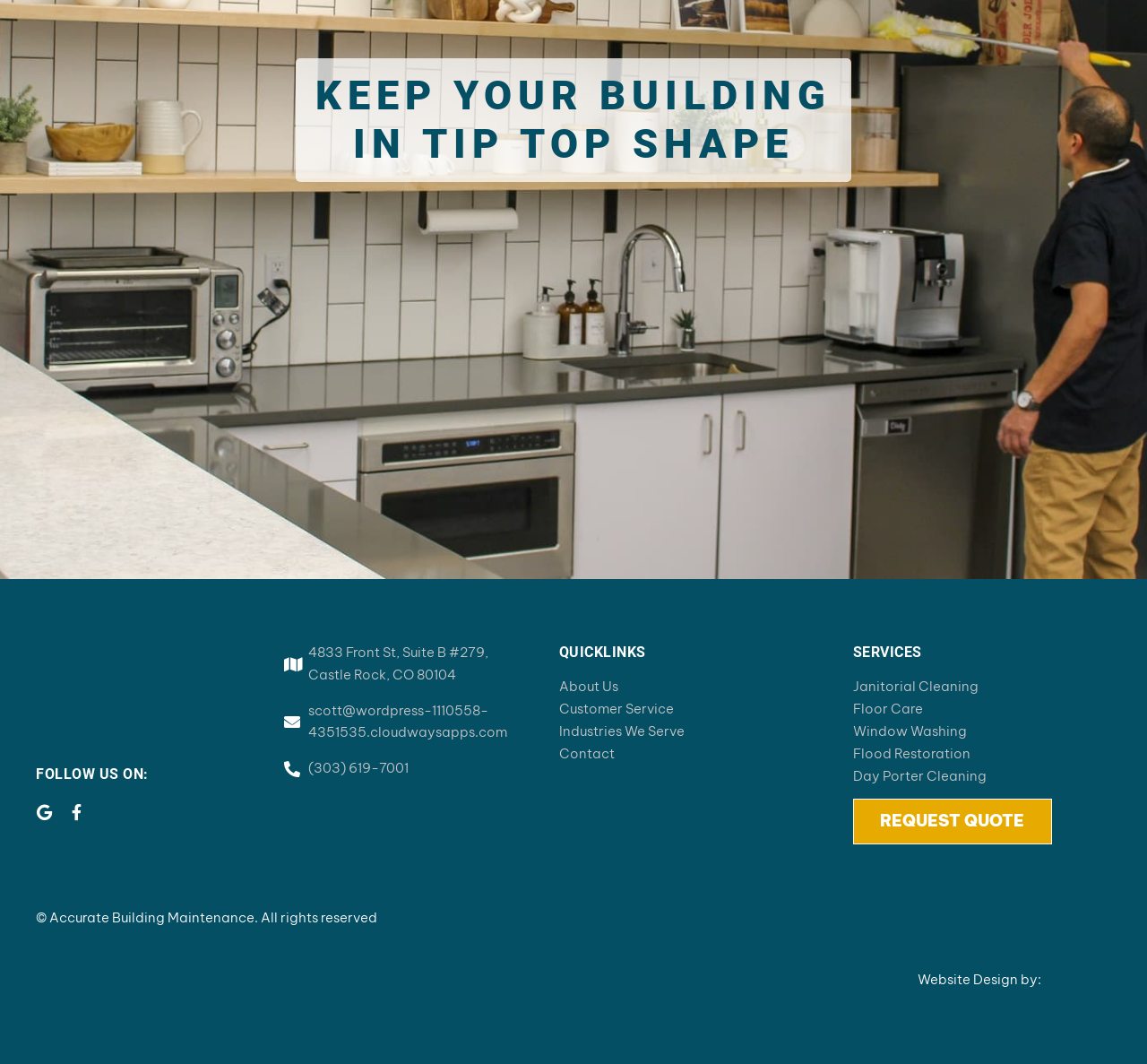What is the company's name?
Examine the image and provide an in-depth answer to the question.

The company's name can be found at the bottom of the webpage, in the copyright section, which states '© Accurate Building Maintenance. All rights reserved'.